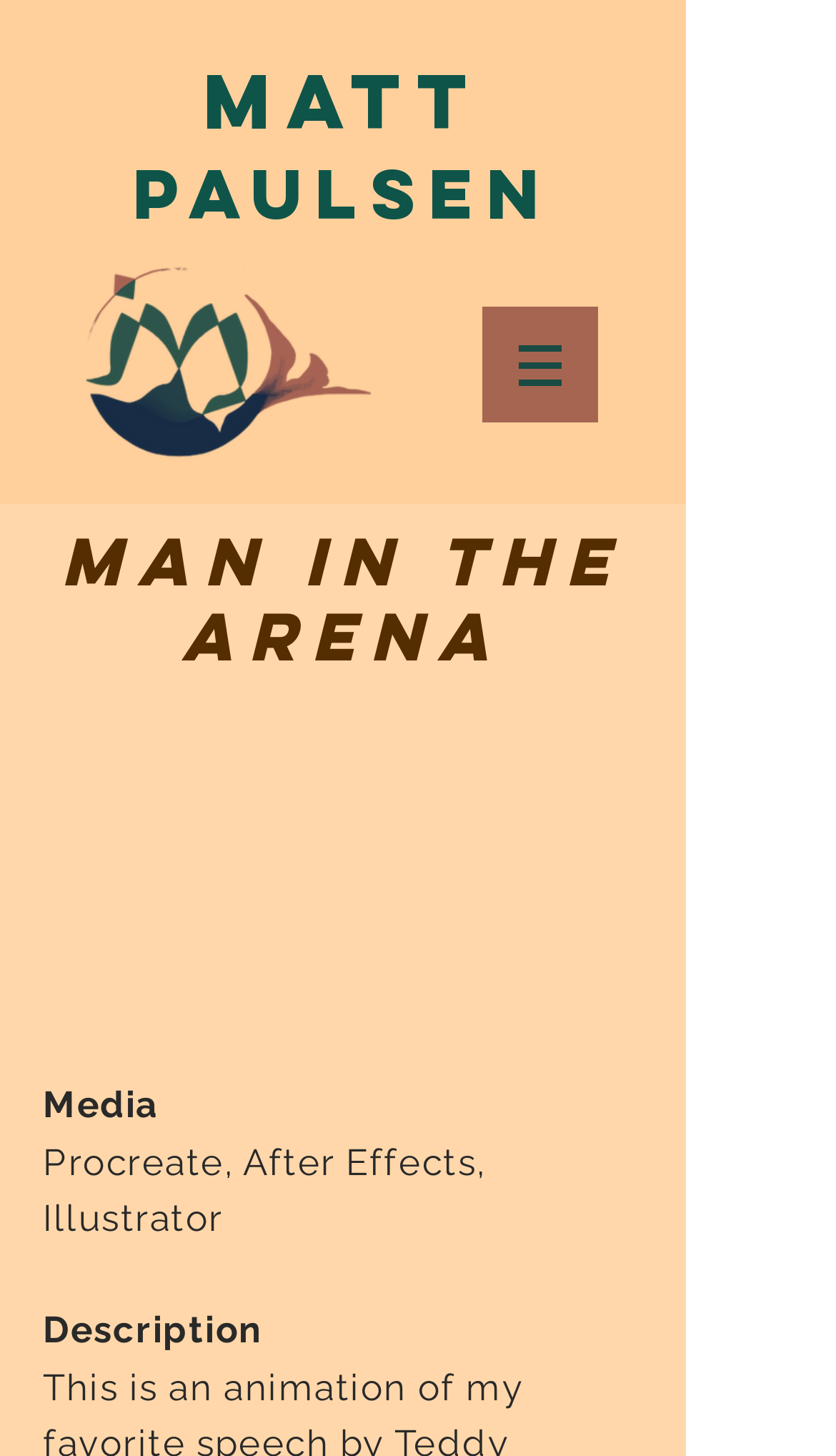What is the layout of the webpage?
Relying on the image, give a concise answer in one word or a brief phrase.

Header with navigation and logo